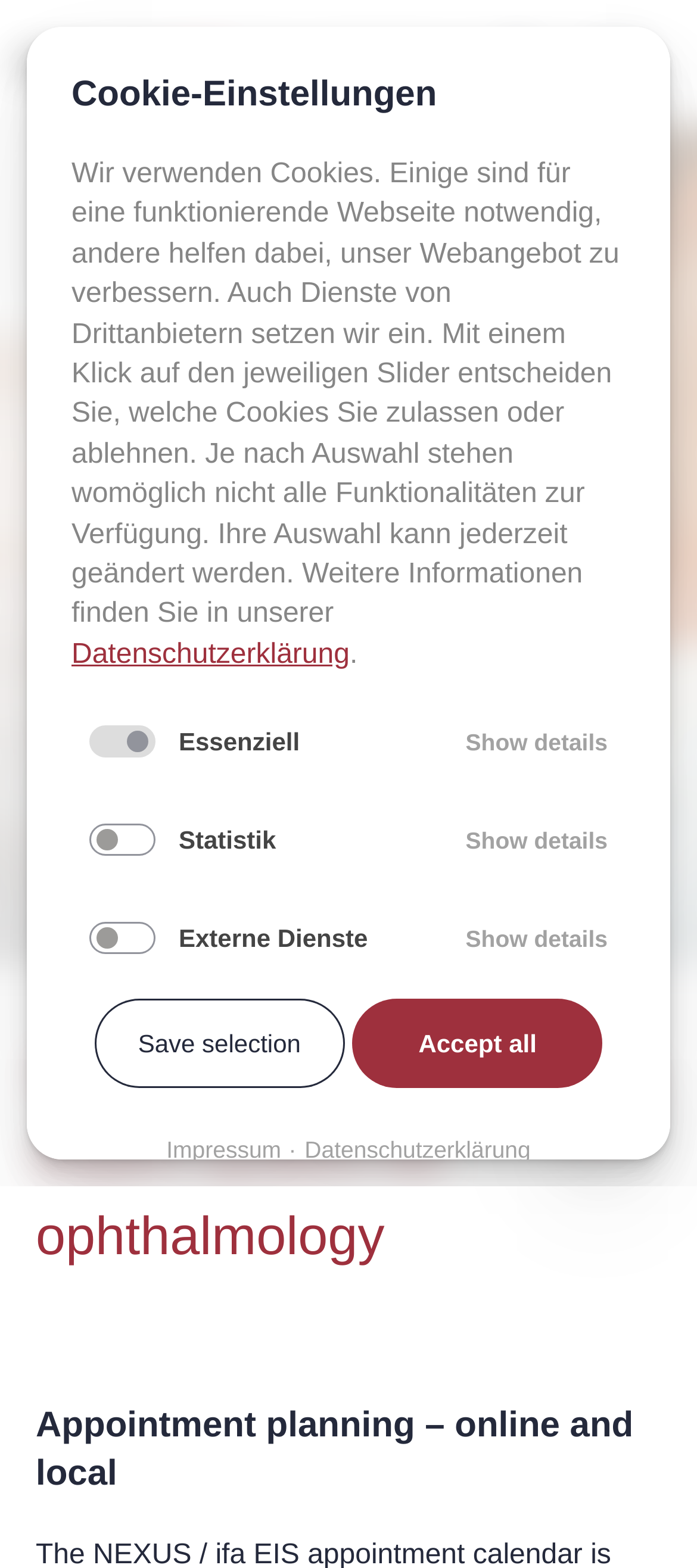Answer this question using a single word or a brief phrase:
What is the name of the expert system?

NEXUS / ifa EIS